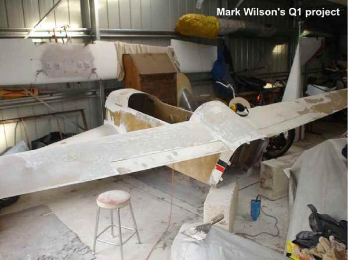Look at the image and answer the question in detail:
Whose project is this?

The caption explicitly states that the project belongs to Mark Wilson, and this information is also reinforced by the caption in the top right corner of the image, which identifies it as Mark Wilson's Q1.